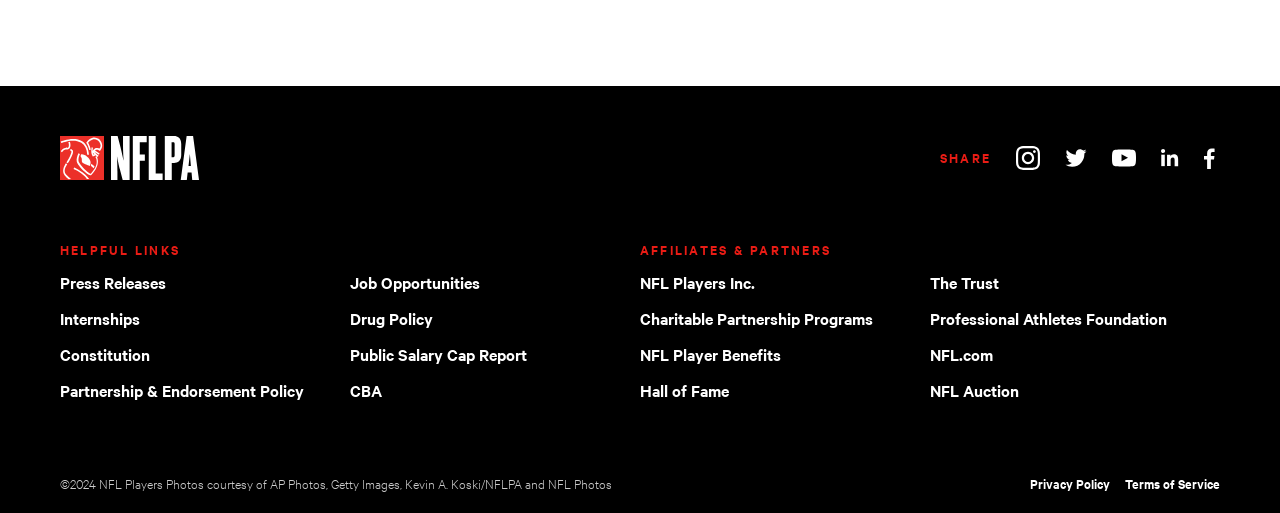Give the bounding box coordinates for the element described as: "Public Salary Cap Report".

[0.273, 0.666, 0.5, 0.713]